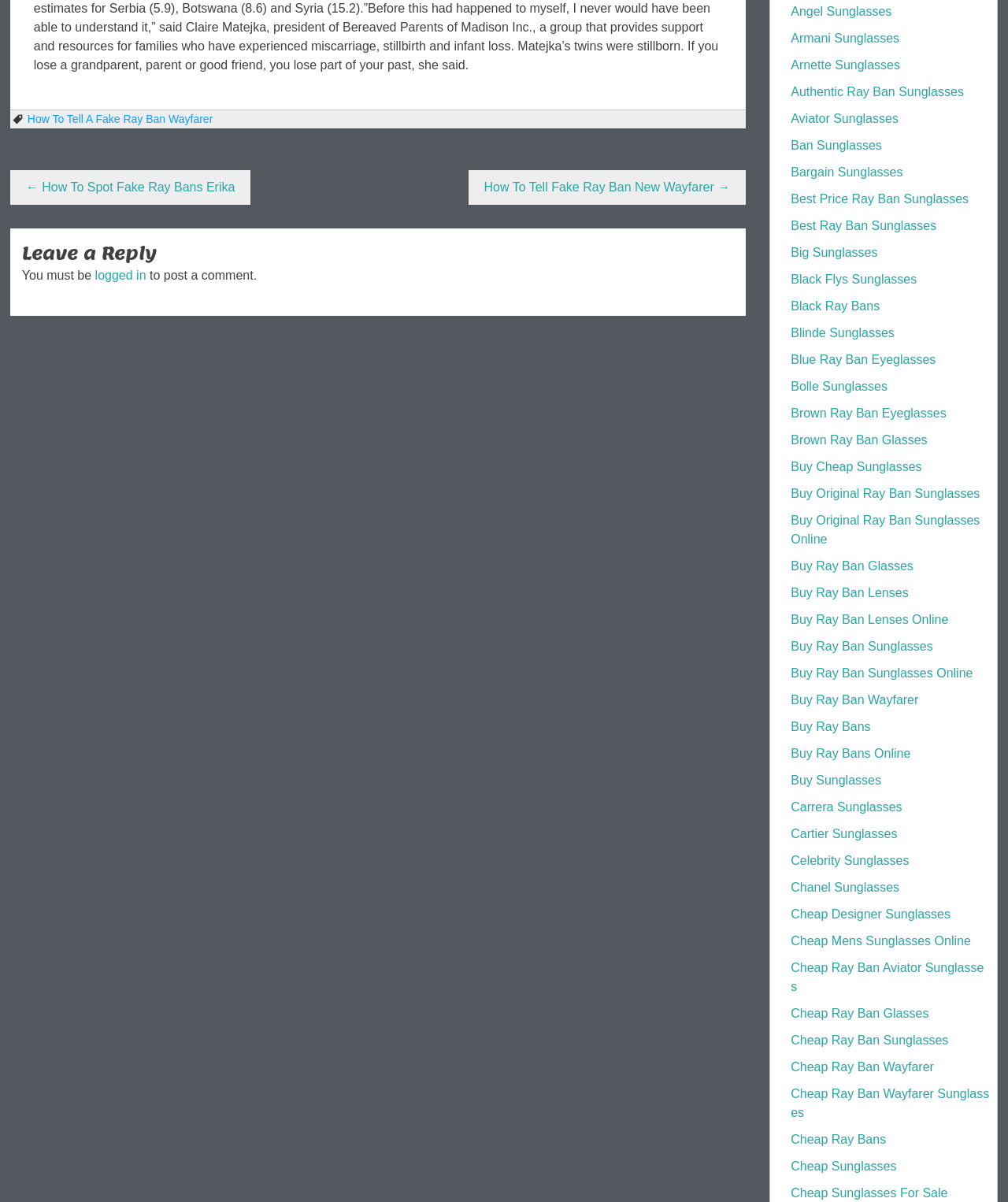How many links are there in the footer?
Look at the image and respond with a single word or a short phrase.

1